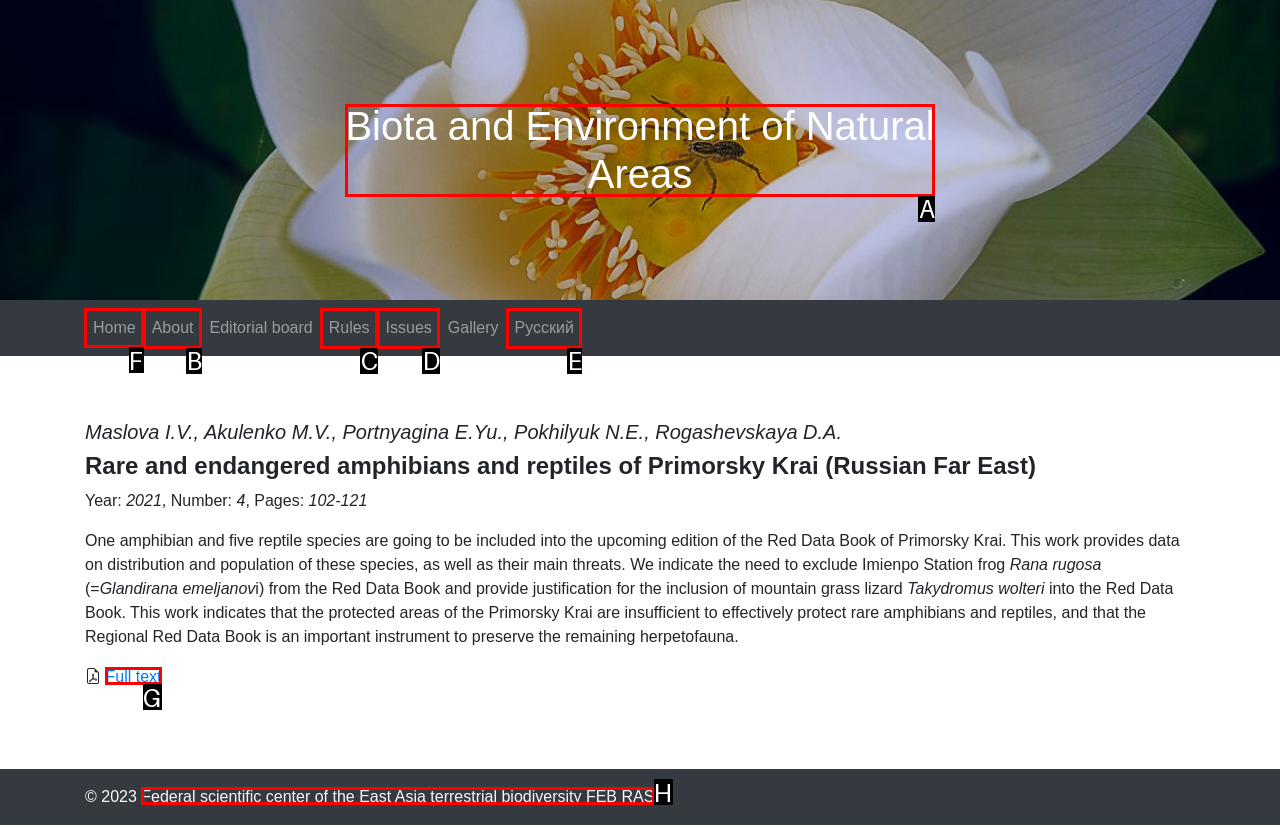To achieve the task: Go to Home page, which HTML element do you need to click?
Respond with the letter of the correct option from the given choices.

F